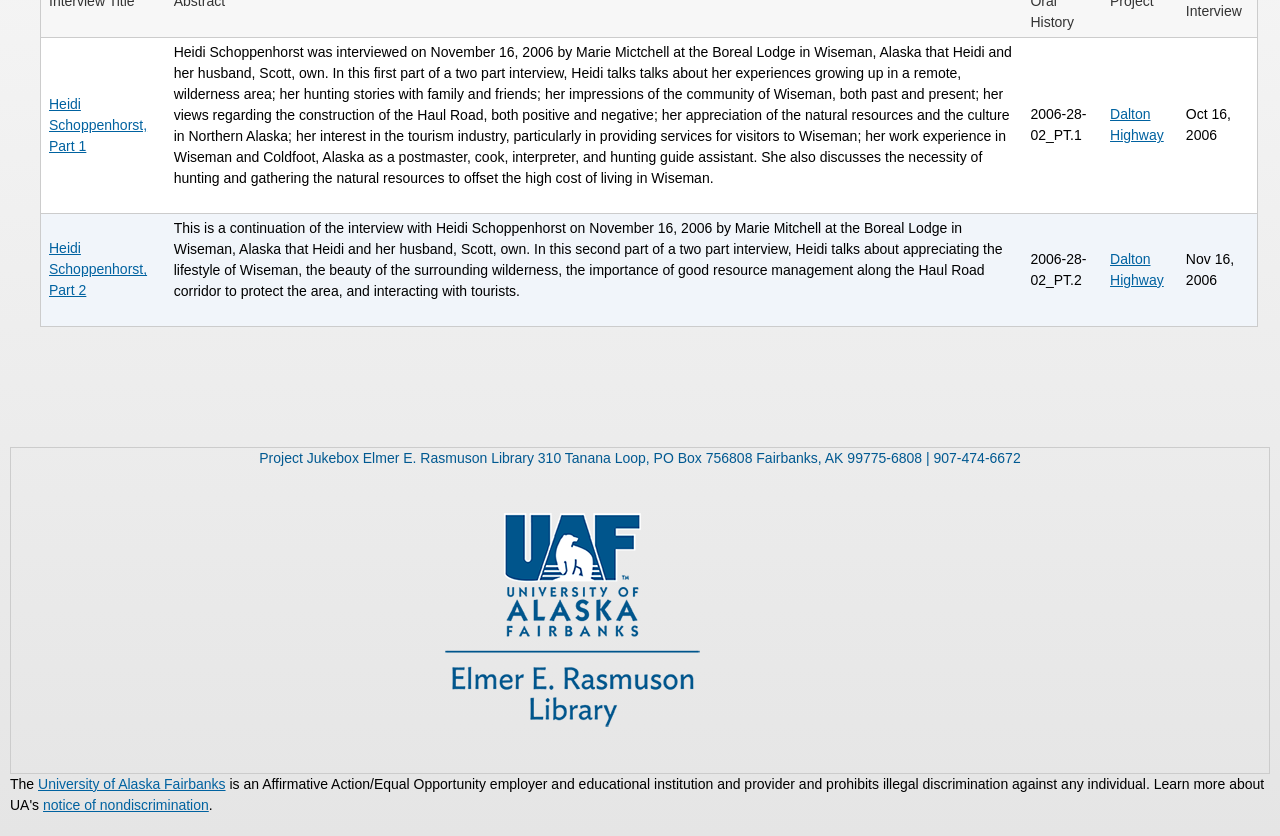Determine the bounding box for the UI element as described: "Heidi Schoppenhorst, Part 1". The coordinates should be represented as four float numbers between 0 and 1, formatted as [left, top, right, bottom].

[0.038, 0.115, 0.115, 0.184]